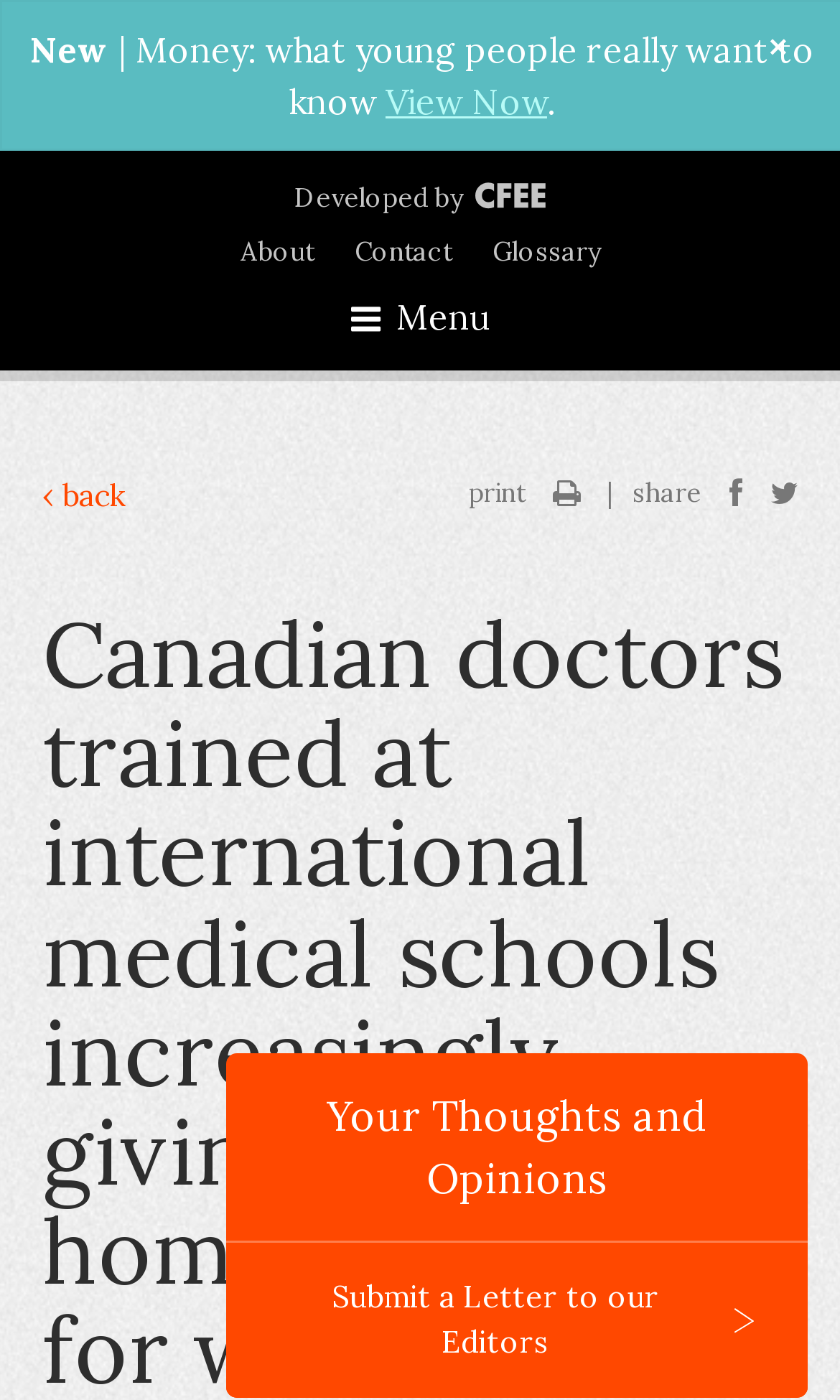Generate a thorough caption detailing the webpage content.

This webpage appears to be an article or blog post discussing Canadian doctors trained at international medical schools who are increasingly giving up on their home country for work. 

At the top of the page, there is a heading that reads "Please Consider Registration and here's Why..." followed by a "Learn More" link. Below this, there is a button labeled "Continue as Guest". 

On the top-left corner, there is a small text "New" and a longer text "| Money: what young people really want to know" that spans almost the entire width of the page. There is a "View Now" link next to it. 

On the top-right corner, there is a small "×" symbol and a text "Developed by" with a link next to it. Below this, there are three links: "About", "Contact", and "Glossary". 

A menu link is located near the top-center of the page. There is also a link "‹ back" on the top-left side, and a "print" text with a link next to it on the top-right side. 

Further down, there is a heading "Your Thoughts and Opinions" and a link "Submit a Letter to our Editors" at the bottom of the page. 

There is an image on the page, located near the top-center, but its content is not described.